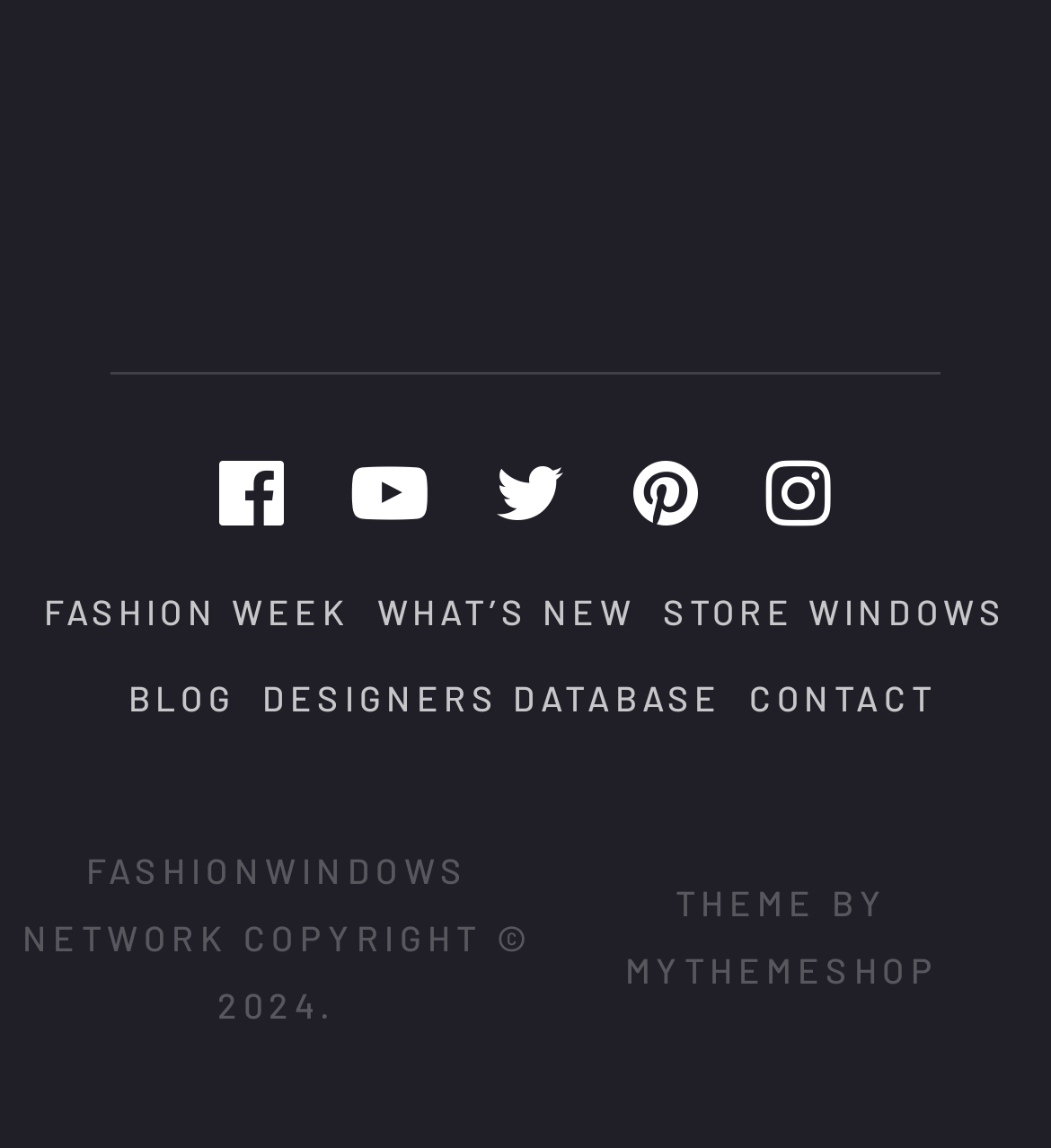Find the bounding box coordinates for the element described here: "Contact".

[0.713, 0.59, 0.891, 0.627]